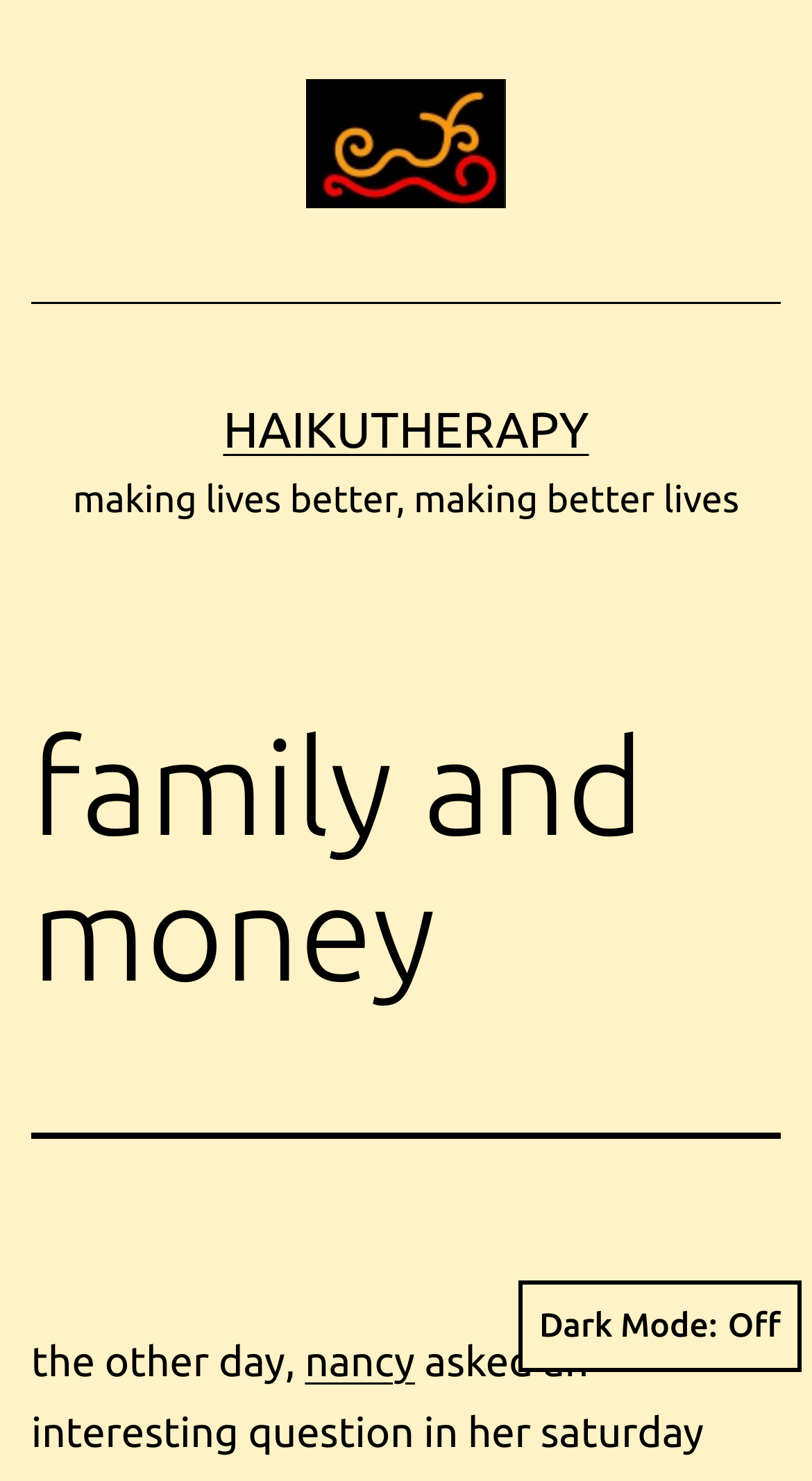Given the element description "support@dpstele.com", identify the bounding box of the corresponding UI element.

None